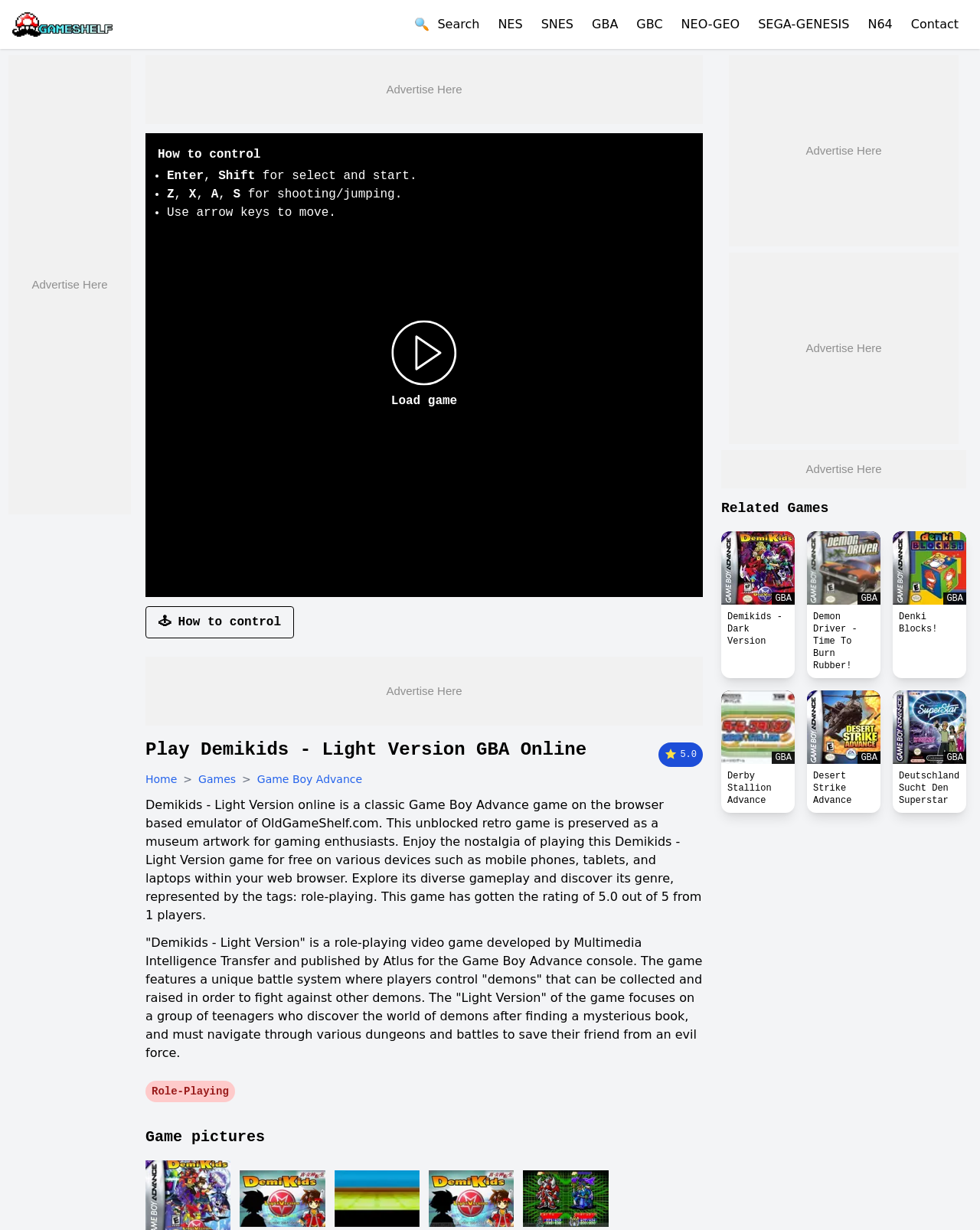What is the rating of Demikids - Light Version game?
Using the image, provide a detailed and thorough answer to the question.

I found the rating of the game by looking at the text '5.0' located at the bottom of the game title 'Play Demikids - Light Version GBA Online'.